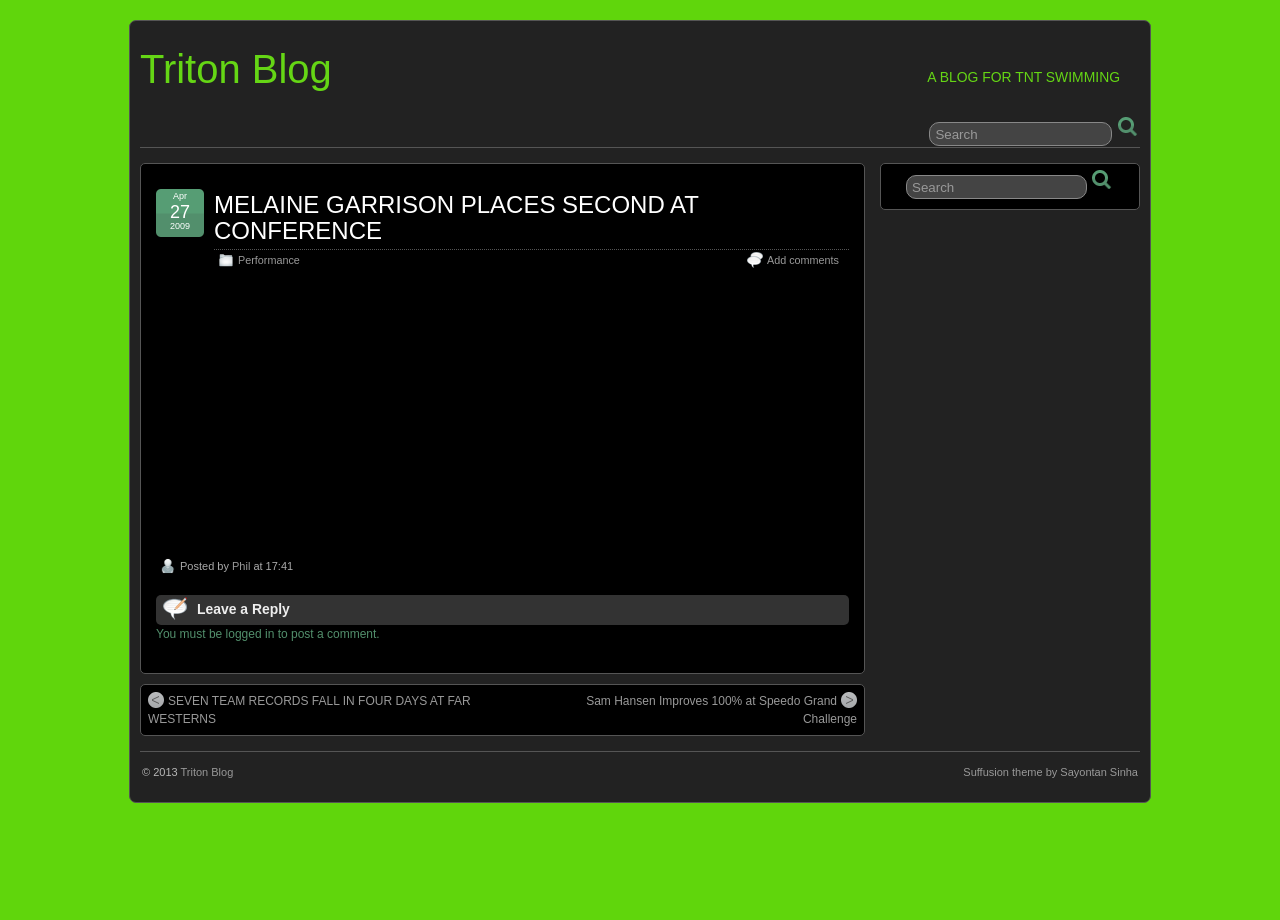Please identify the bounding box coordinates of the element's region that should be clicked to execute the following instruction: "Search for blog posts". The bounding box coordinates must be four float numbers between 0 and 1, i.e., [left, top, right, bottom].

[0.726, 0.133, 0.869, 0.159]